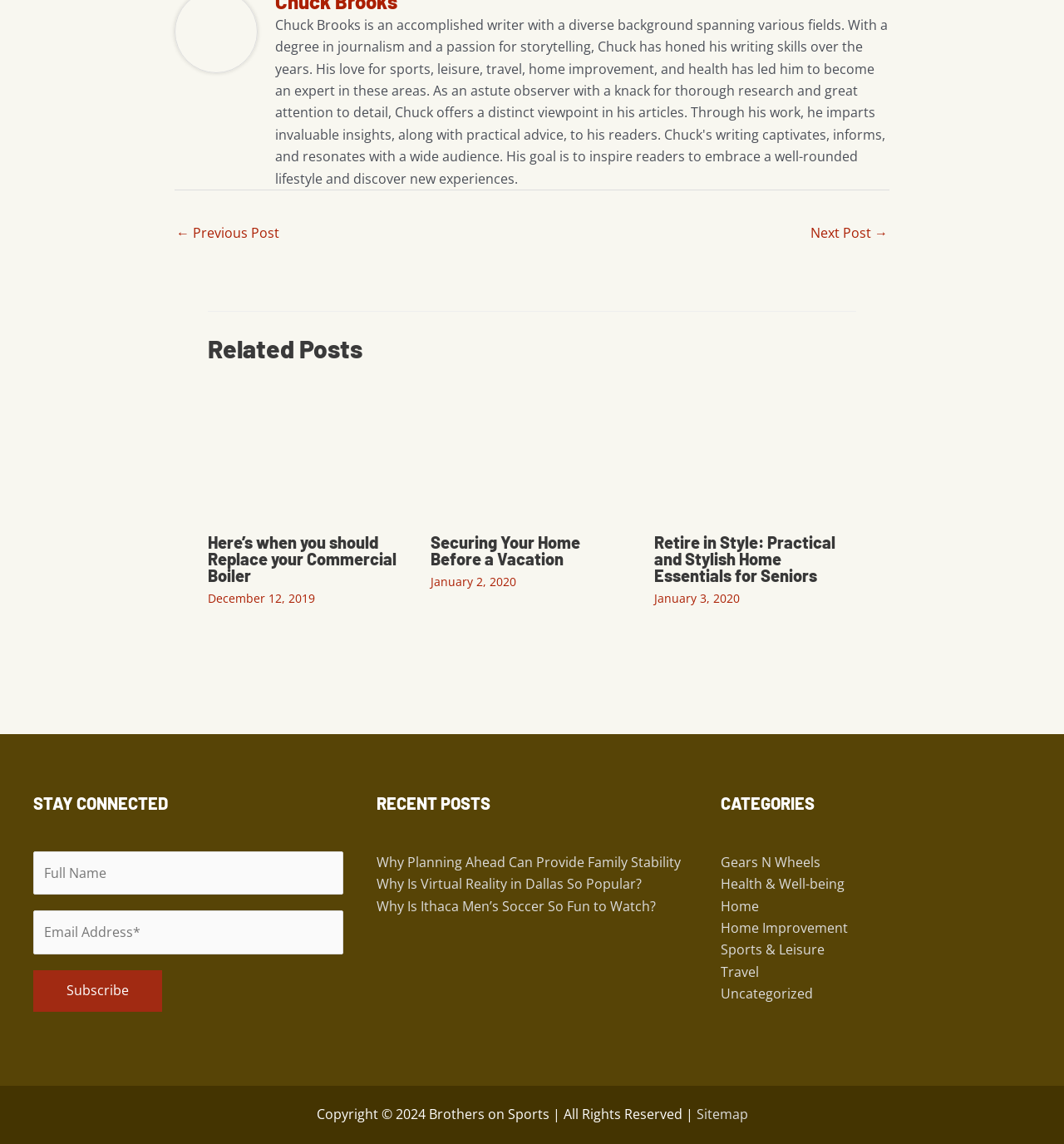Bounding box coordinates are specified in the format (top-left x, top-left y, bottom-right x, bottom-right y). All values are floating point numbers bounded between 0 and 1. Please provide the bounding box coordinate of the region this sentence describes: parent_node: Alternative: name="alt_s"

[0.031, 0.917, 0.052, 0.955]